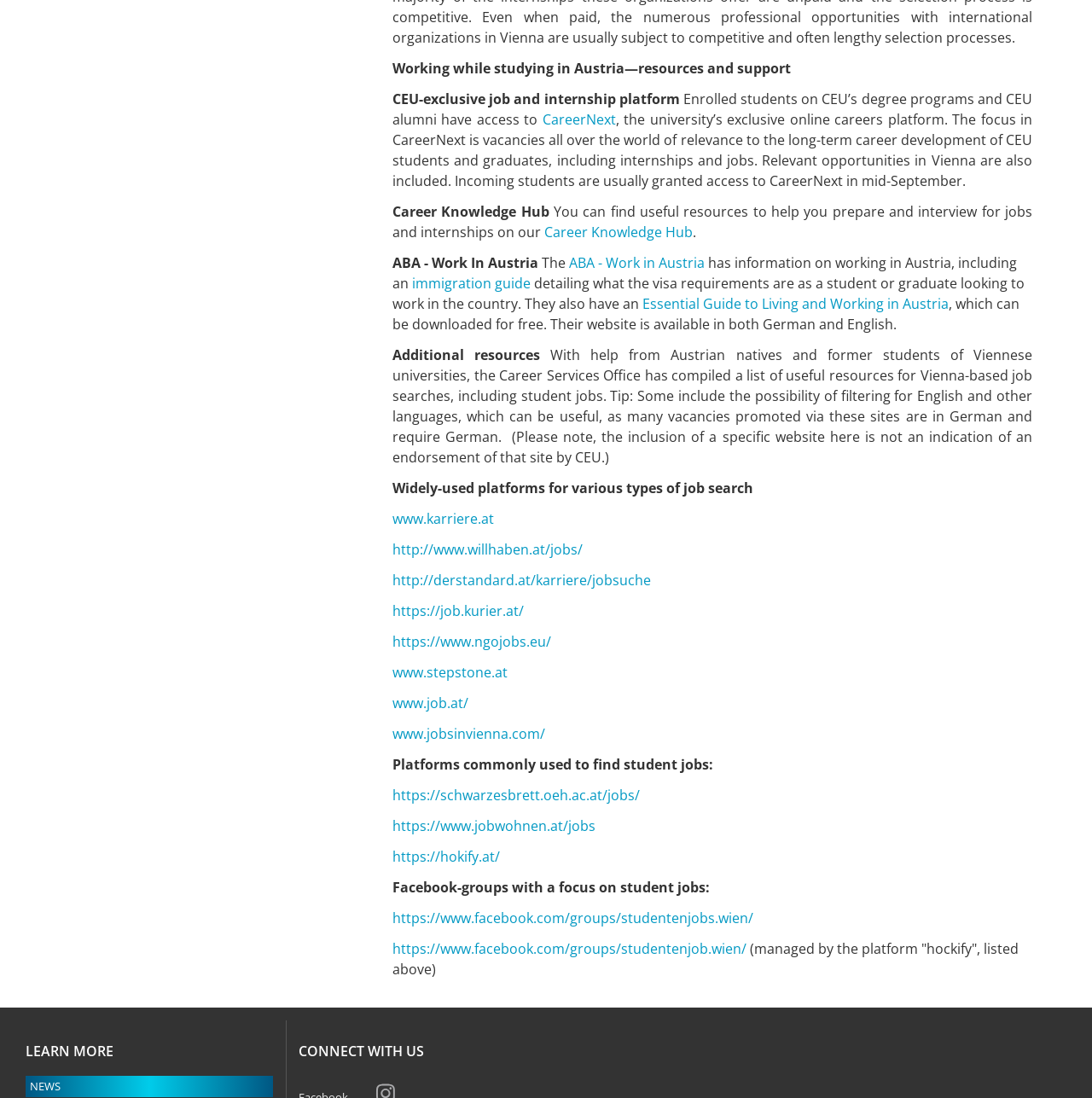Please give a succinct answer using a single word or phrase:
What is the purpose of the Career Knowledge Hub?

prepare and interview for jobs and internships